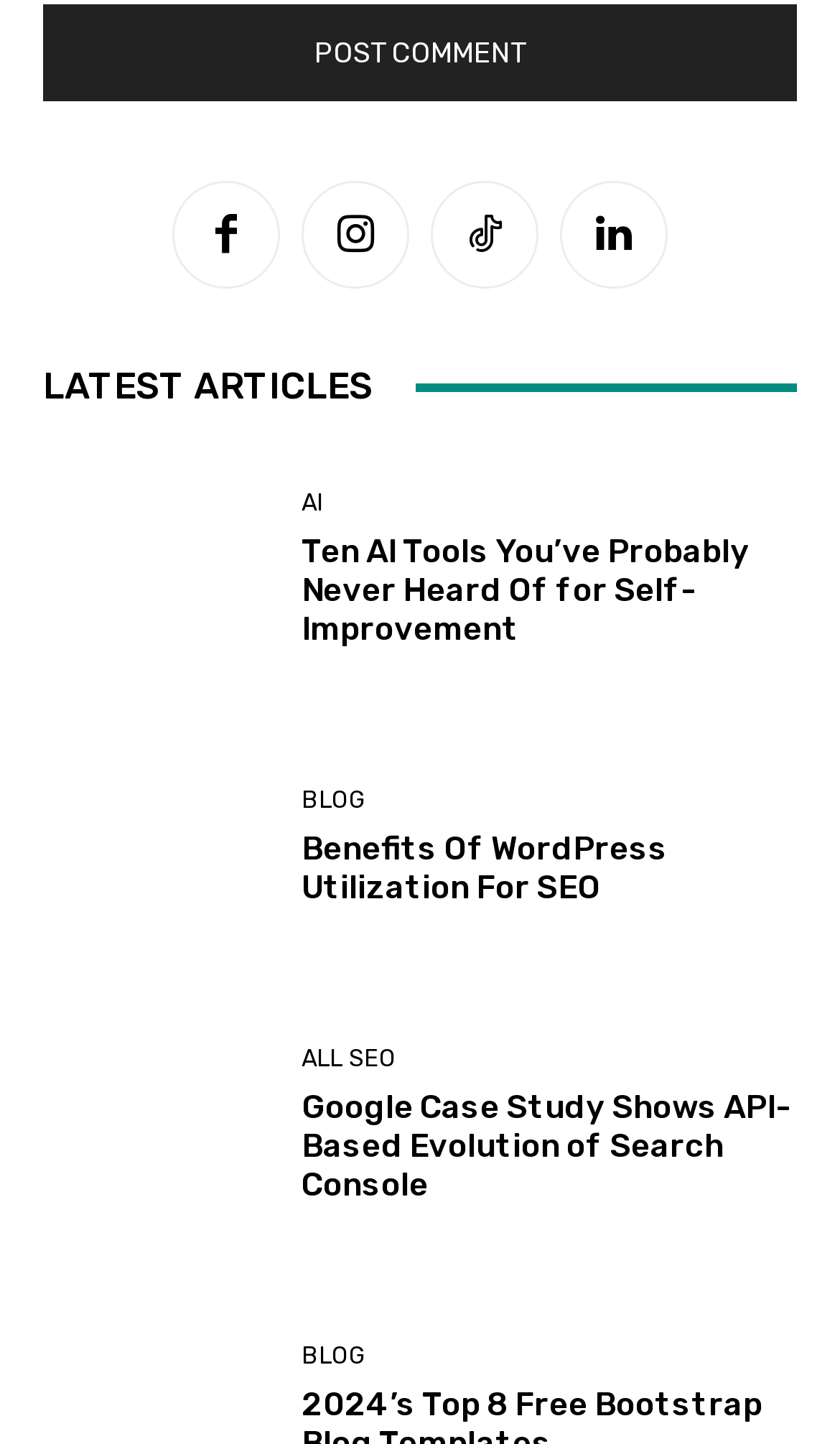Respond with a single word or phrase:
What are the icons above the articles?

Social media links